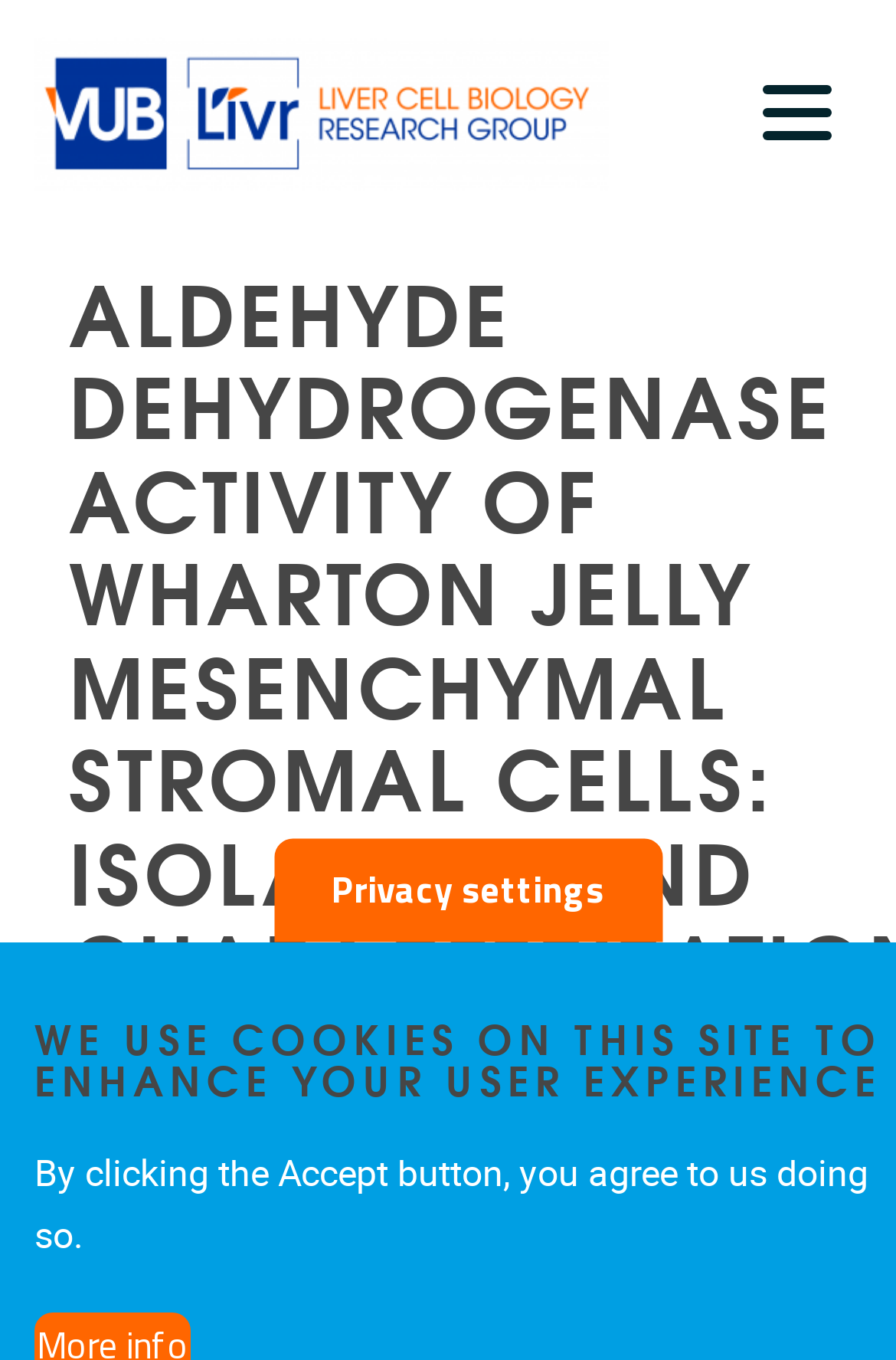Using the details from the image, please elaborate on the following question: What is the institution associated with the webpage?

The institution associated with the webpage can be found in the link 'LIVR VUB home page' located at the top-left of the webpage, which suggests that the webpage is affiliated with the institution LIVR VUB.